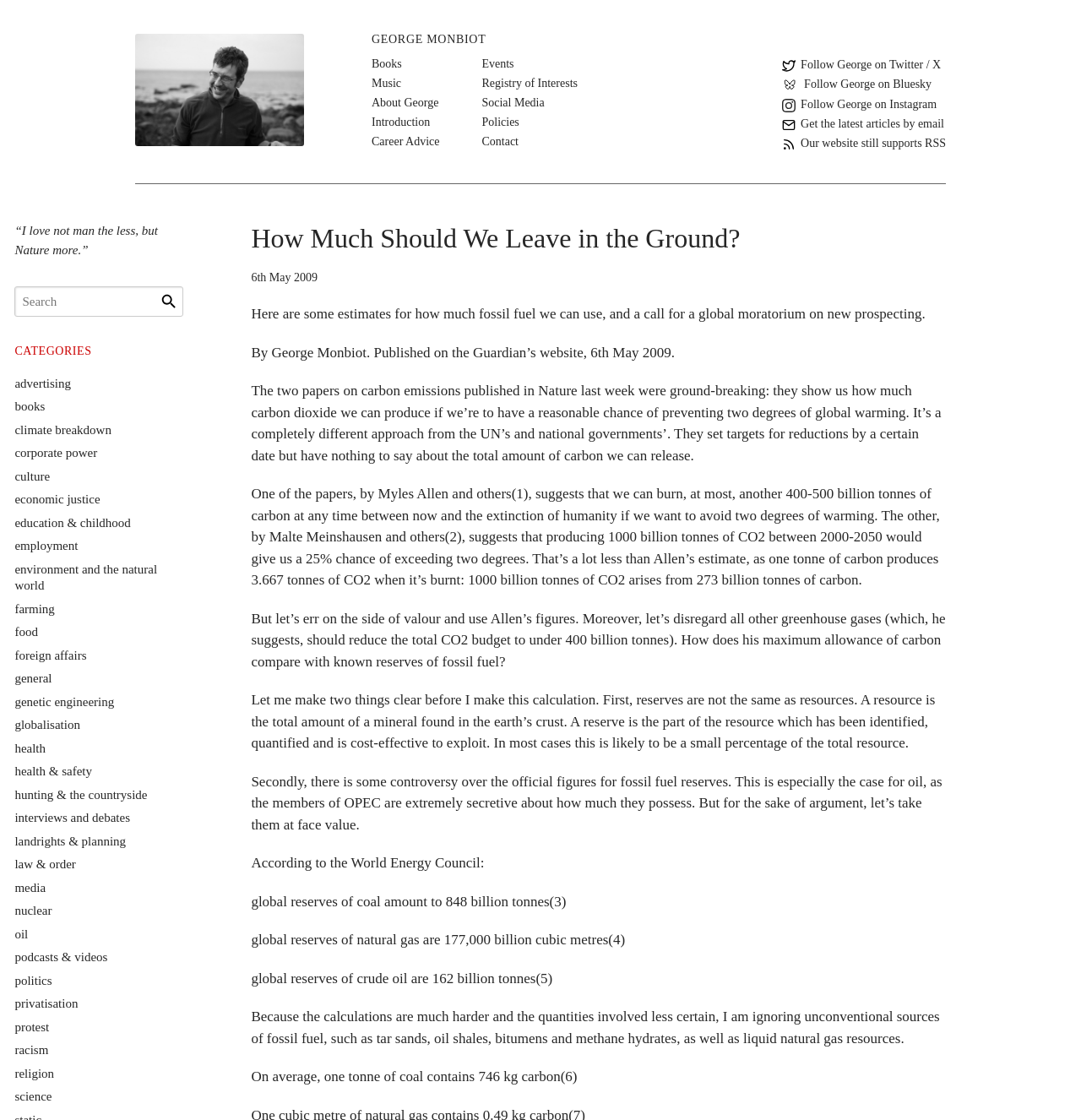Identify the bounding box coordinates for the UI element described by the following text: "climate breakdown". Provide the coordinates as four float numbers between 0 and 1, in the format [left, top, right, bottom].

[0.014, 0.377, 0.103, 0.39]